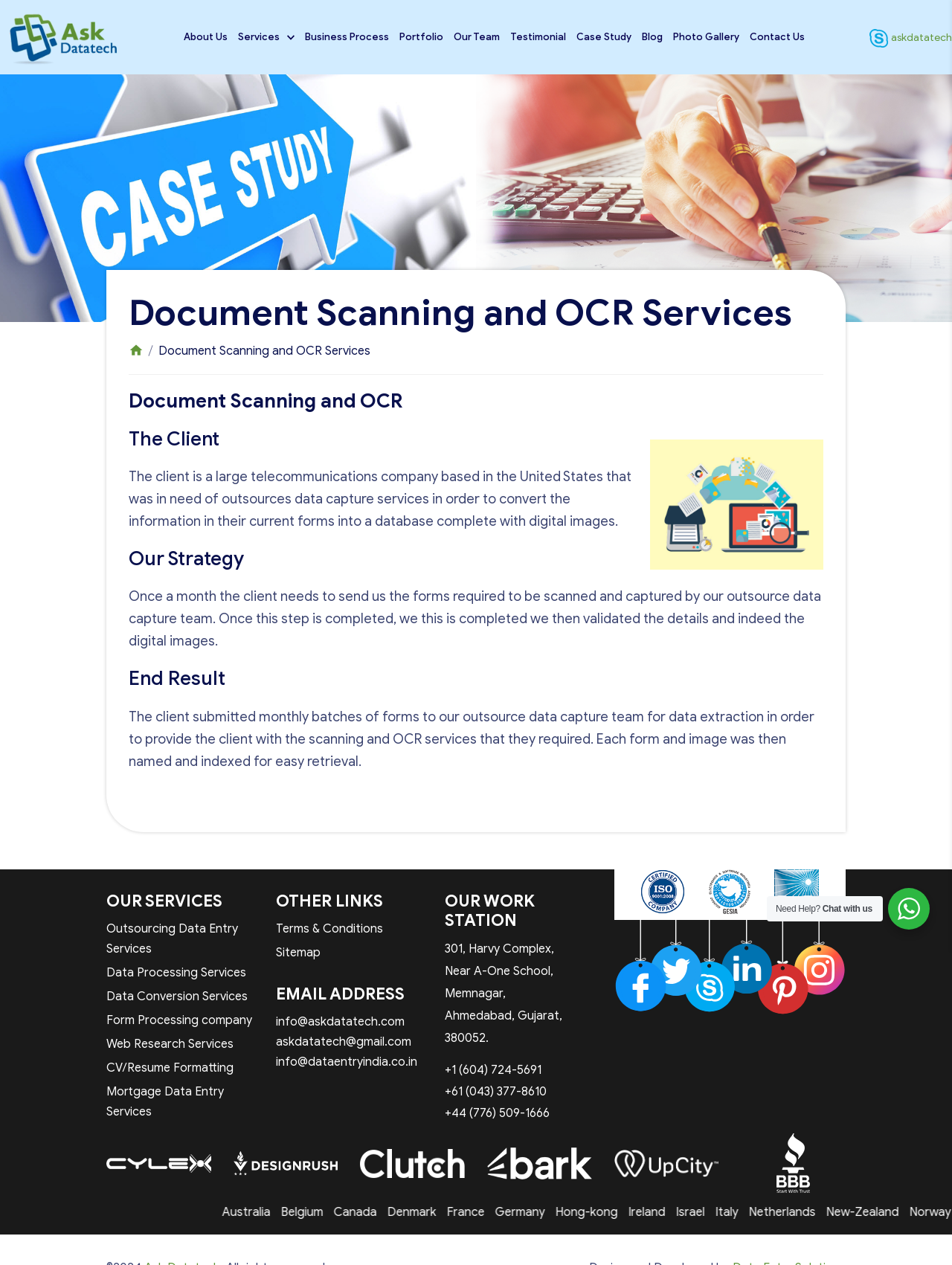Locate the bounding box coordinates of the element to click to perform the following action: 'Click on the 'About Us' link'. The coordinates should be given as four float values between 0 and 1, in the form of [left, top, right, bottom].

[0.193, 0.022, 0.239, 0.037]